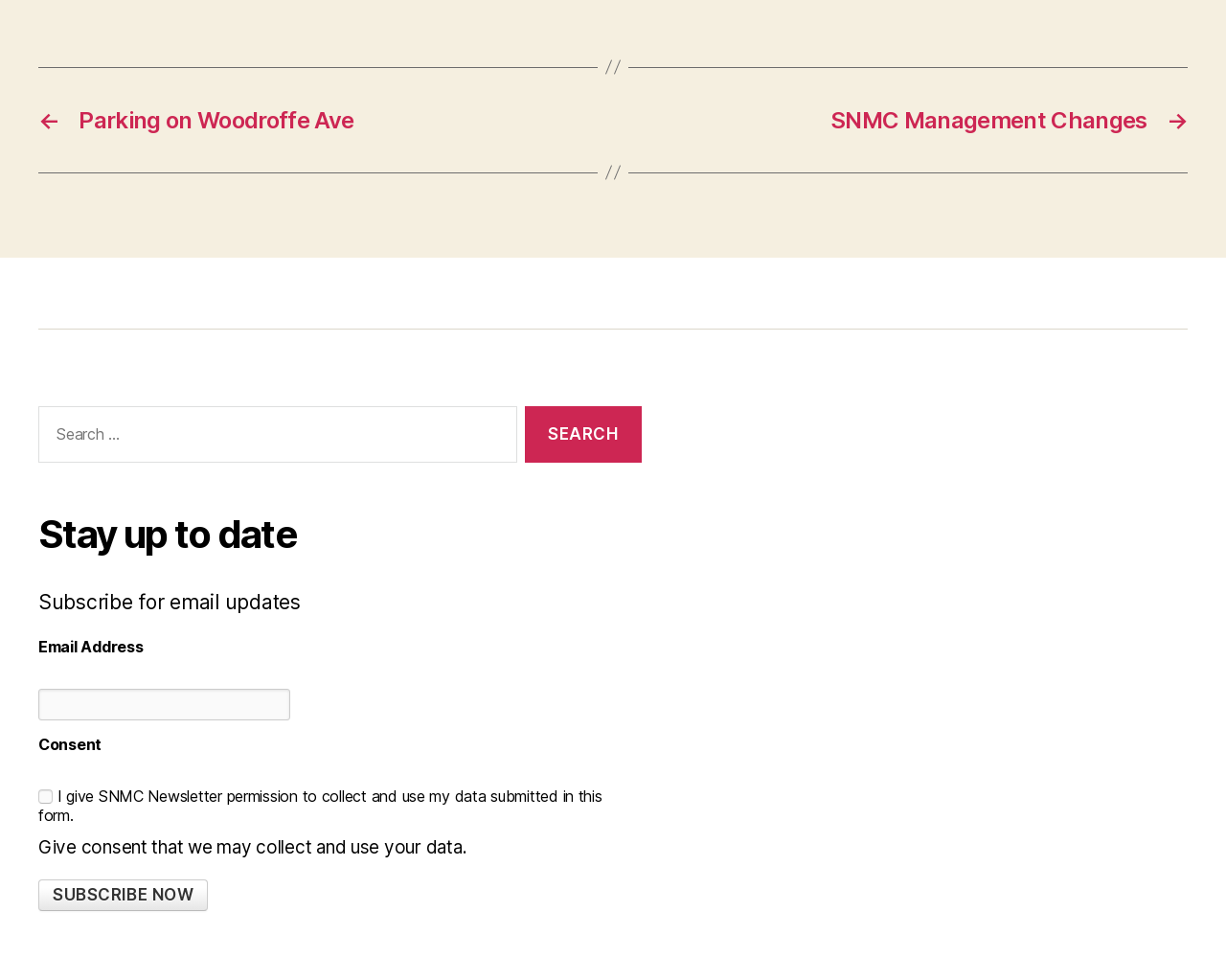What is required to subscribe for email updates?
Please answer the question with a detailed response using the information from the screenshot.

To subscribe for email updates, the user needs to input their email address in the required textbox and give consent by checking the checkbox. This is indicated by the labels 'Email Address' and 'Consent' and the checkbox description.